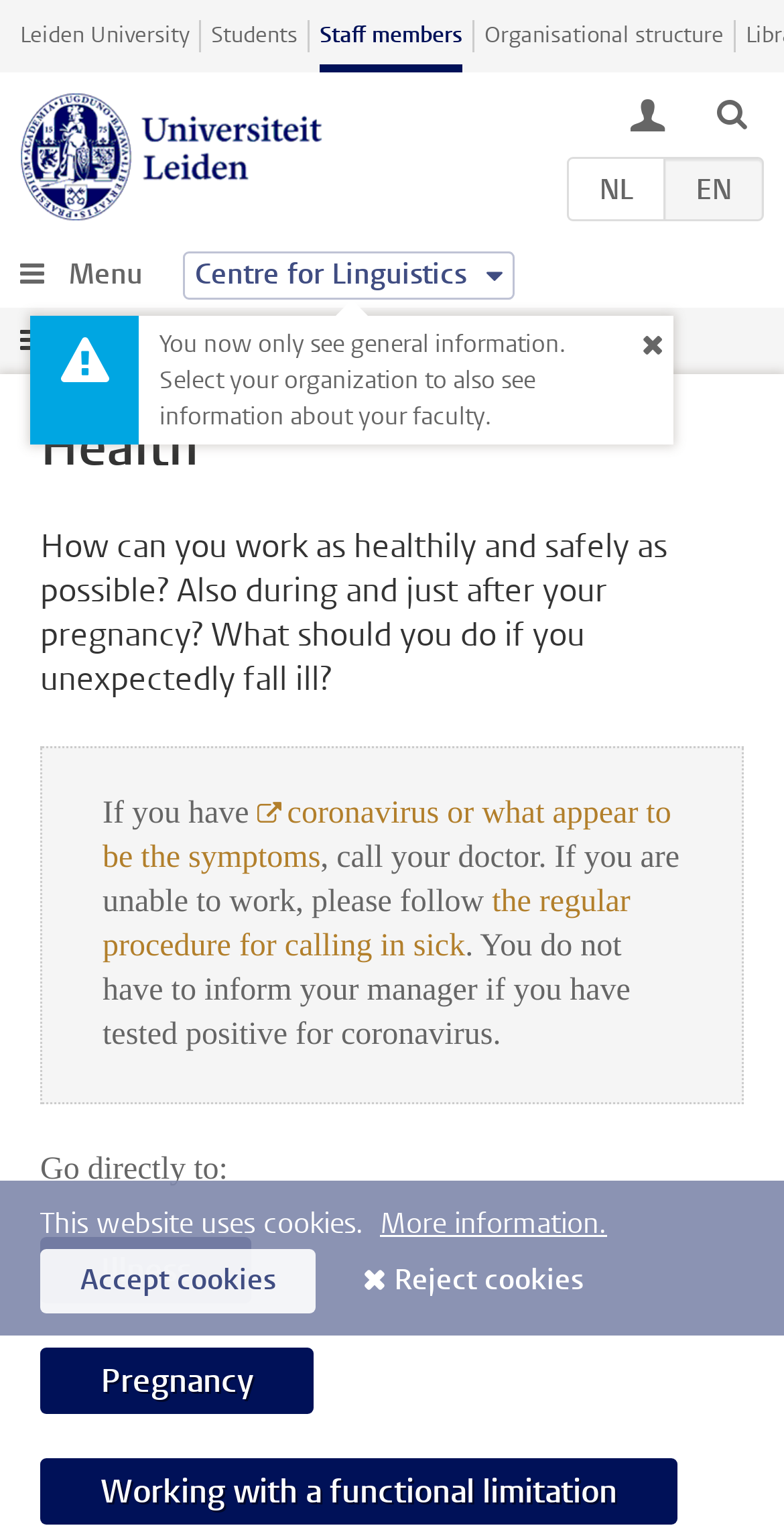How many subtopics are there under the main topic 'Health'?
Please provide a detailed and thorough answer to the question.

Under the main topic 'Health', there are three subtopics: 'Illness', 'Pregnancy', and 'Working with a functional limitation'. These subtopics are listed as links at the bottom of the webpage.